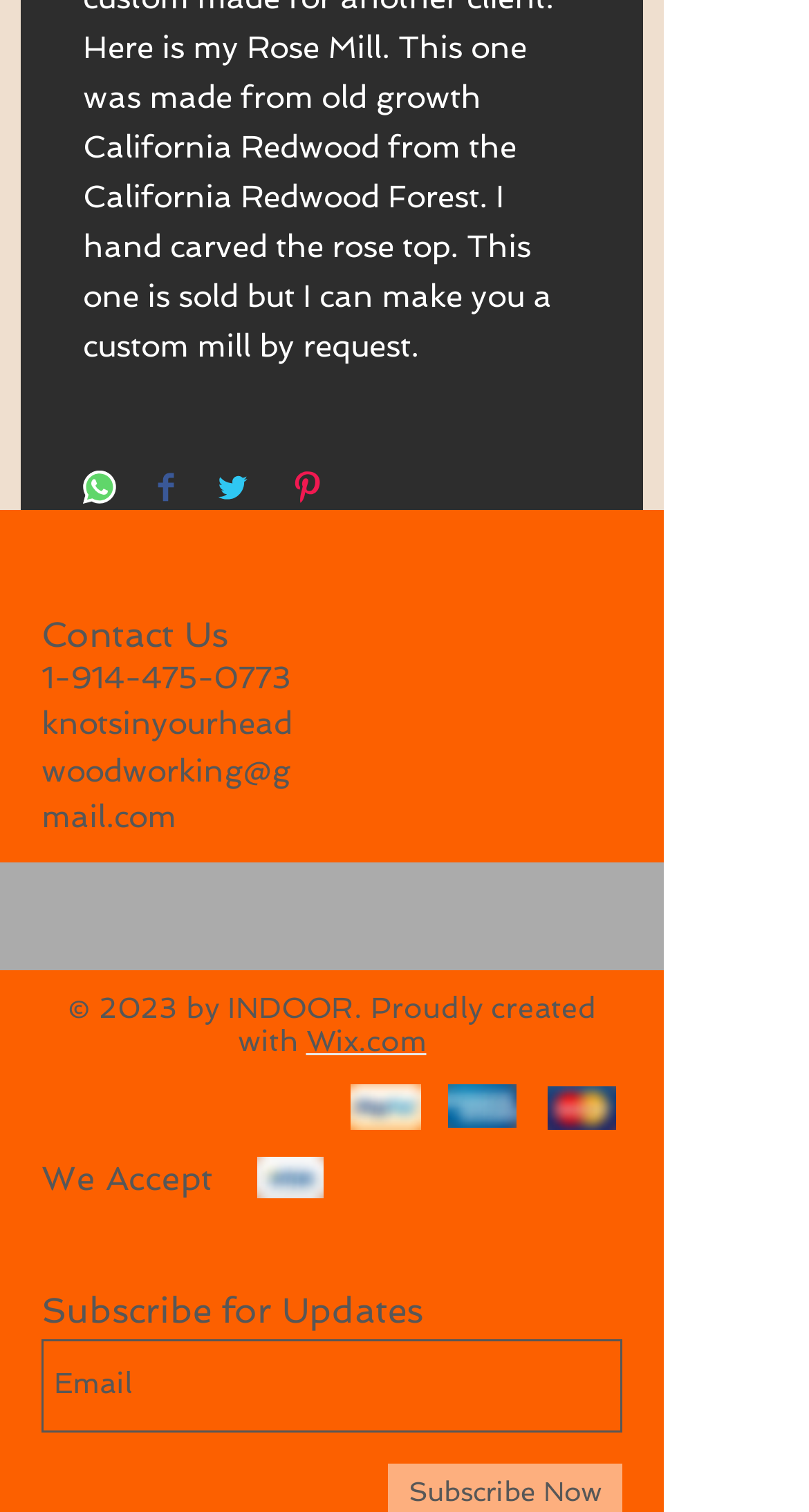Please find the bounding box coordinates of the clickable region needed to complete the following instruction: "Email to knotsinyourheadwoodworking@gmail.com". The bounding box coordinates must consist of four float numbers between 0 and 1, i.e., [left, top, right, bottom].

[0.051, 0.467, 0.362, 0.553]